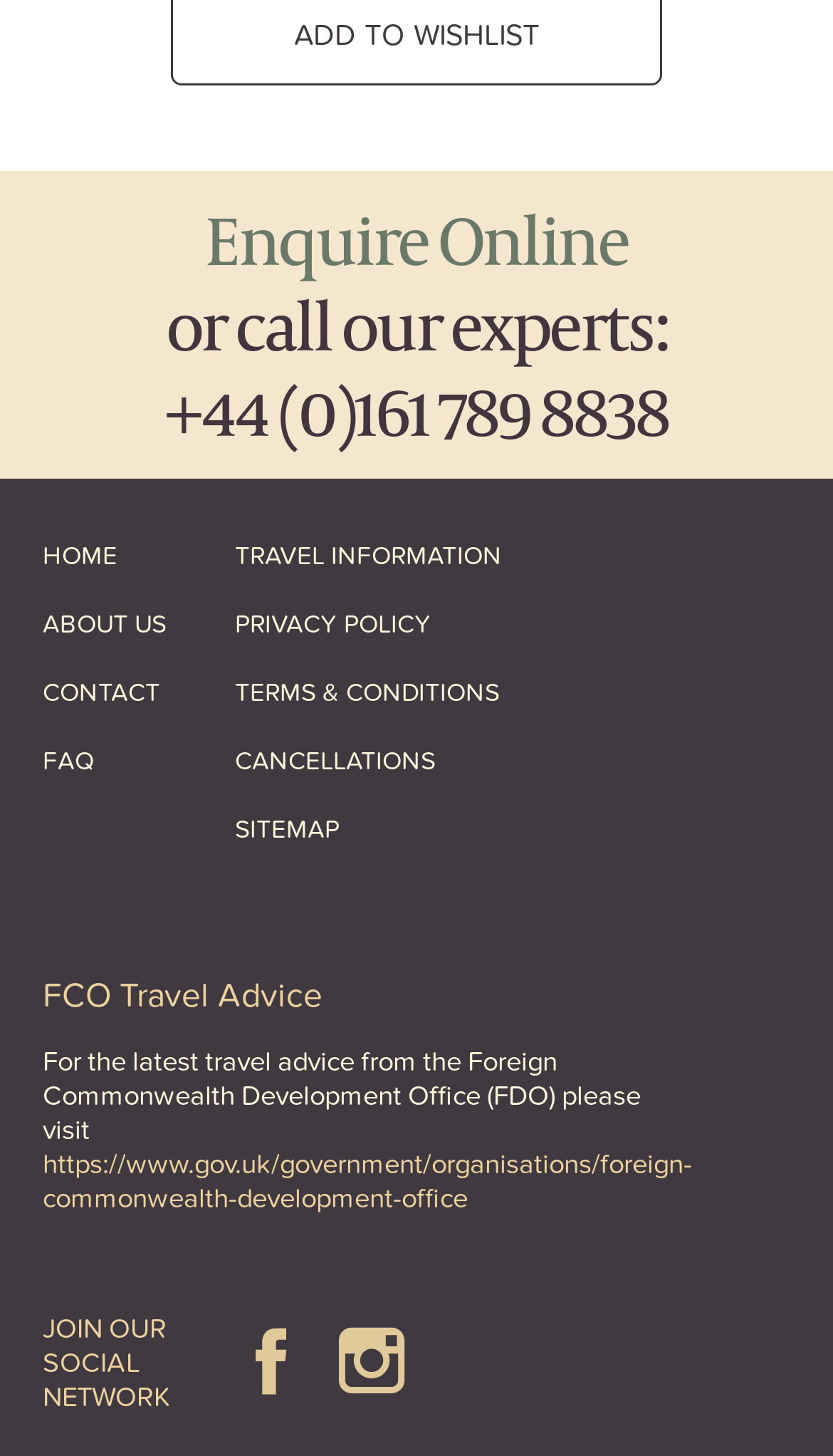What is the text of the first link on the webpage?
Respond to the question with a single word or phrase according to the image.

Enquire Online